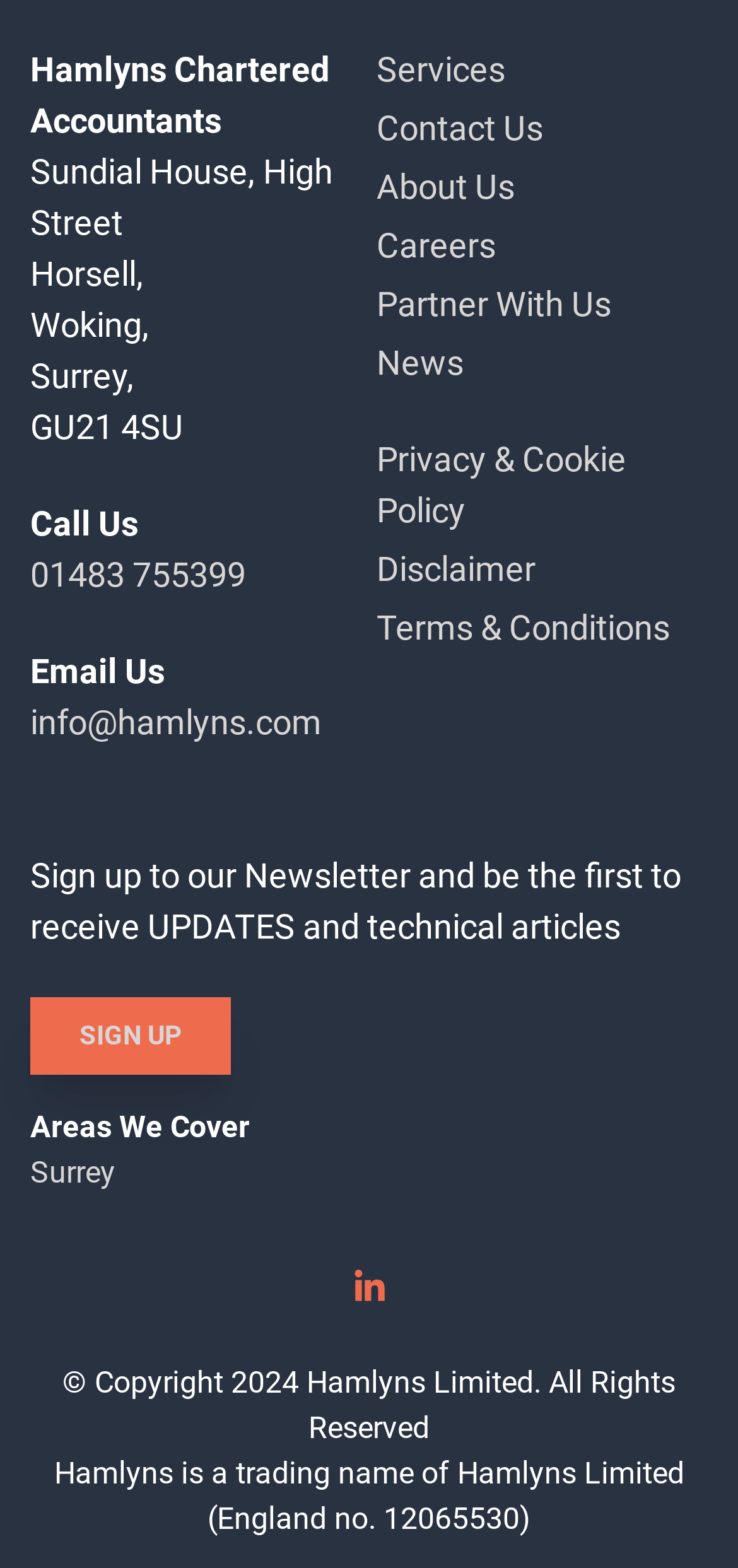Based on the image, please respond to the question with as much detail as possible:
What is the phone number?

The phone number is 01483 755399, which is mentioned below the 'Call Us' text on the webpage.